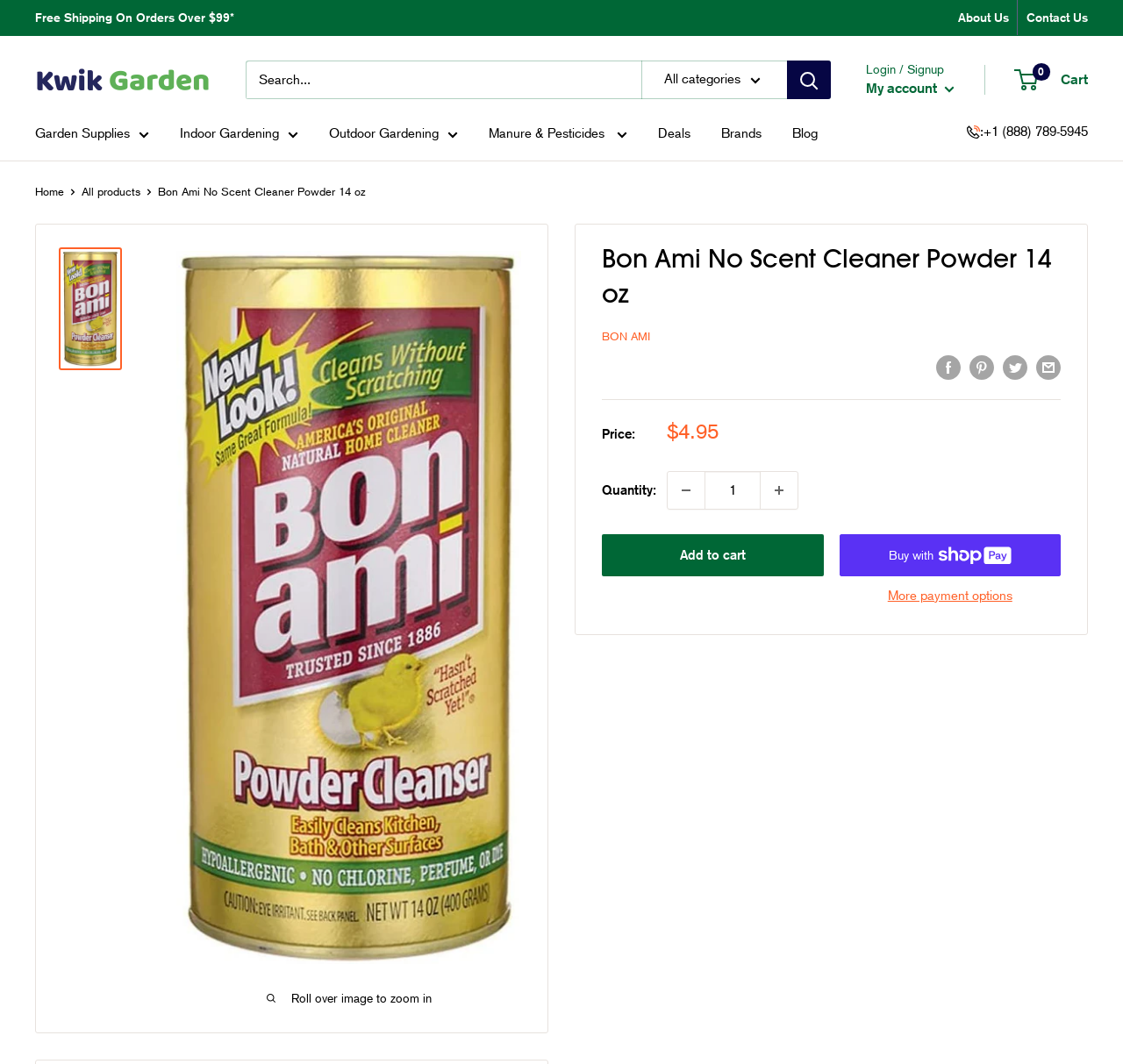Determine the bounding box coordinates of the element's region needed to click to follow the instruction: "View cart". Provide these coordinates as four float numbers between 0 and 1, formatted as [left, top, right, bottom].

[0.905, 0.063, 0.969, 0.087]